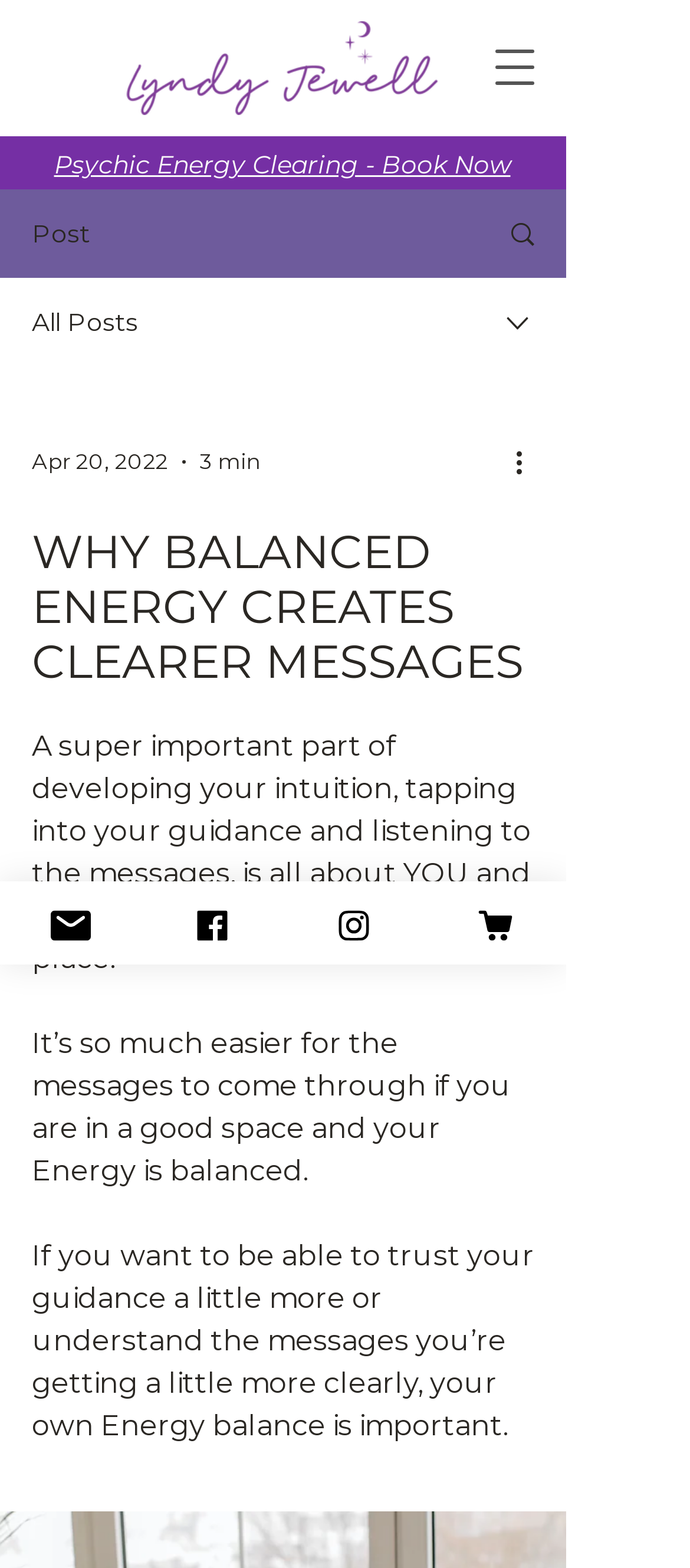Provide an in-depth caption for the webpage.

This webpage appears to be a blog or article page focused on spiritual guidance and intuition. At the top, there is a navigation menu button on the right side, and a logo image on the left side. Below the logo, there is a heading that reads "Psychic Energy Clearing - Book Now" with a link to book a session.

On the left side of the page, there are several links to different sections, including "Post", "All Posts", and a combobox with a date and time selection. Below these links, there is a heading that reads "WHY BALANCED ENERGY CREATES CLEARER MESSAGES", which is the main topic of the page.

The main content of the page consists of three paragraphs of text that discuss the importance of balanced energy for developing intuition and receiving clear messages. The text is divided into three sections, each with a distinct message about the role of energy balance in trusting guidance and understanding messages.

At the bottom of the page, there are several social media links, including Email, Facebook, Instagram, and a Custom Action link, each with a corresponding image. These links are aligned horizontally across the bottom of the page.